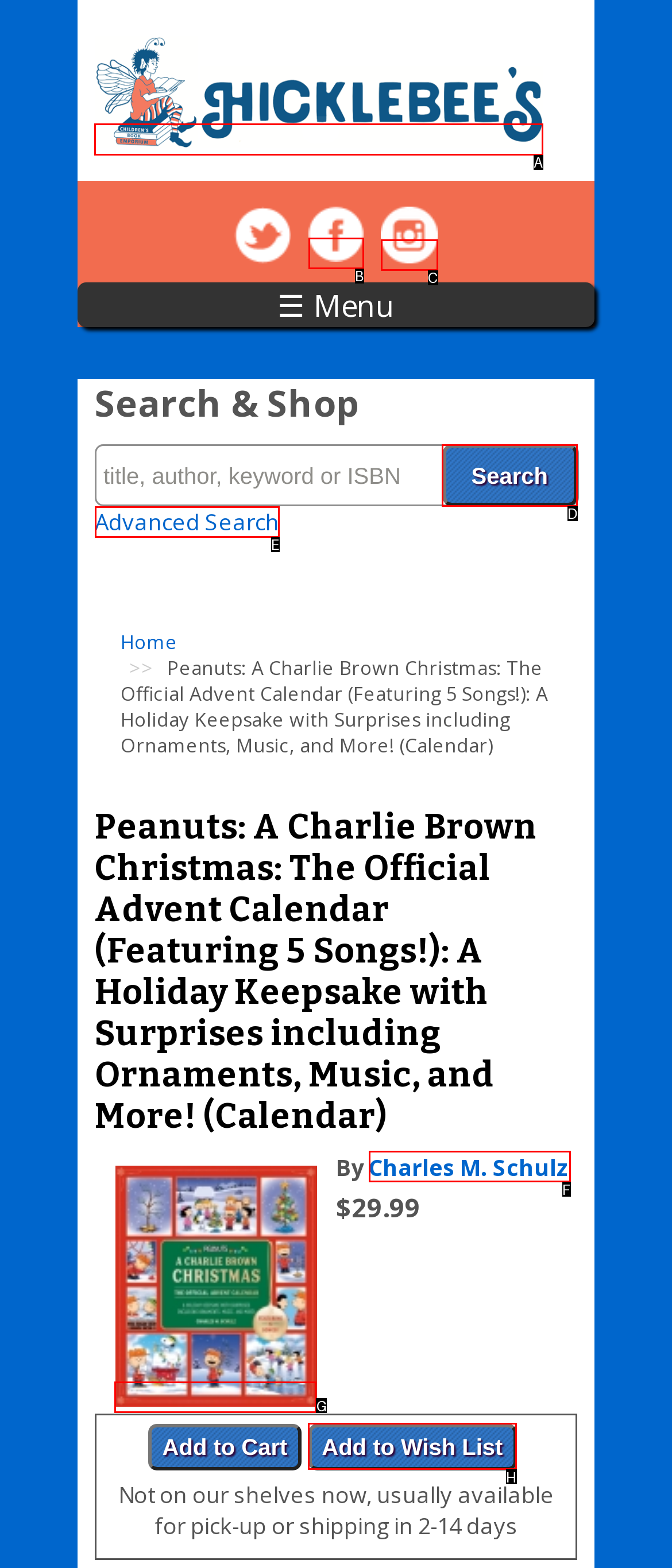Tell me which one HTML element I should click to complete this task: Click on the Hicklebee's logo Answer with the option's letter from the given choices directly.

A